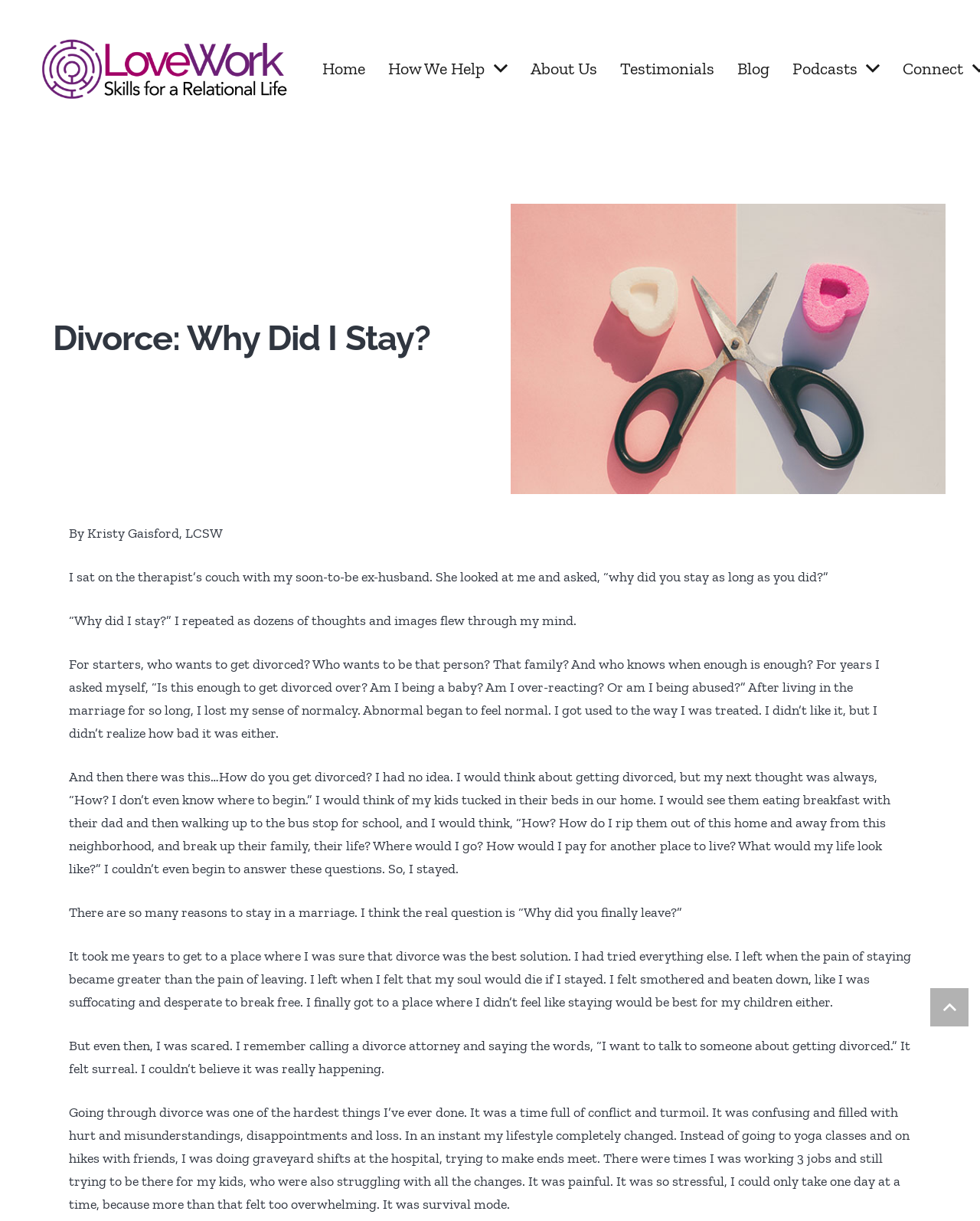For the given element description About Us, determine the bounding box coordinates of the UI element. The coordinates should follow the format (top-left x, top-left y, bottom-right x, bottom-right y) and be within the range of 0 to 1.

[0.53, 0.025, 0.621, 0.088]